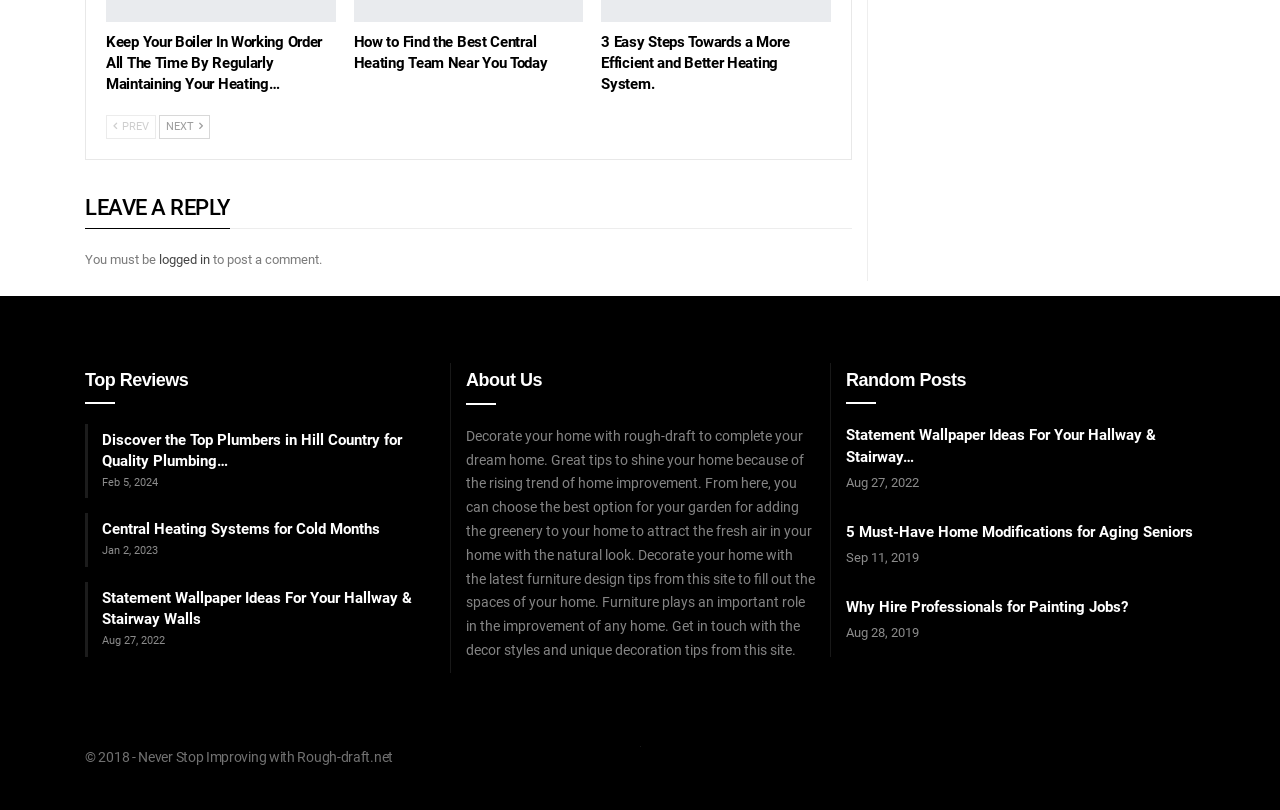Please answer the following query using a single word or phrase: 
What is the purpose of the 'Previous' and 'Next' buttons?

Navigation